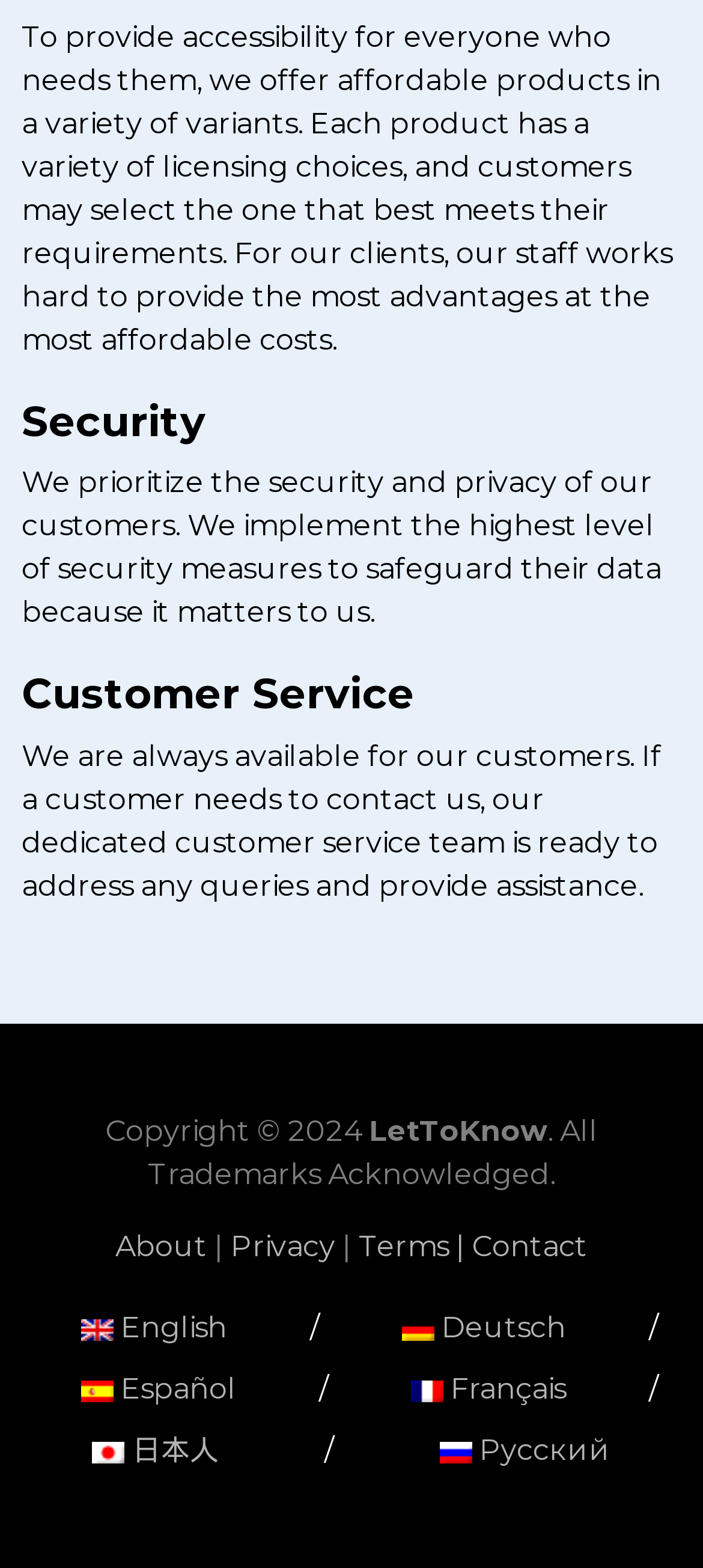Specify the bounding box coordinates of the area that needs to be clicked to achieve the following instruction: "Click on About".

[0.164, 0.784, 0.305, 0.806]